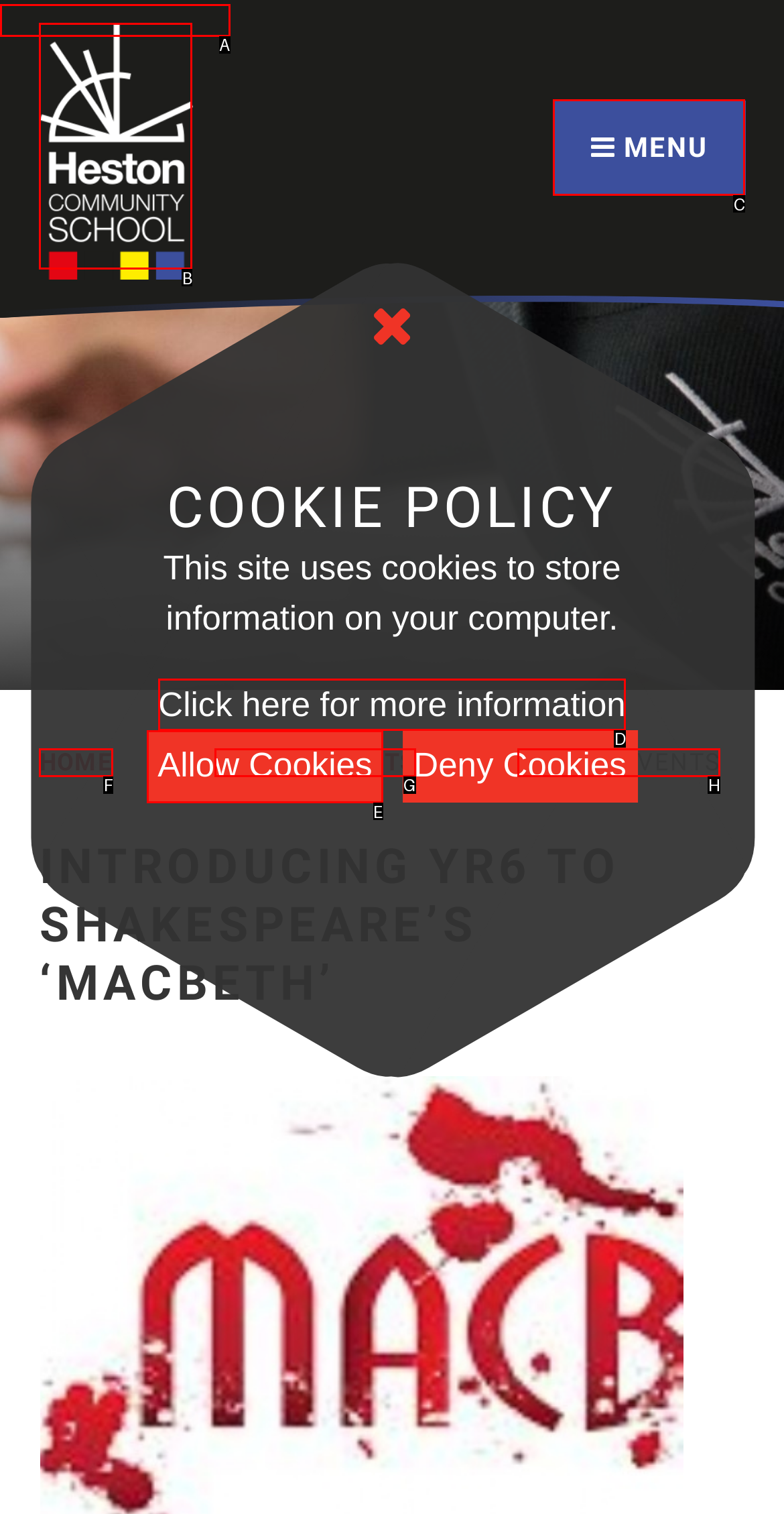Identify the option that corresponds to the description: Home. Provide only the letter of the option directly.

F